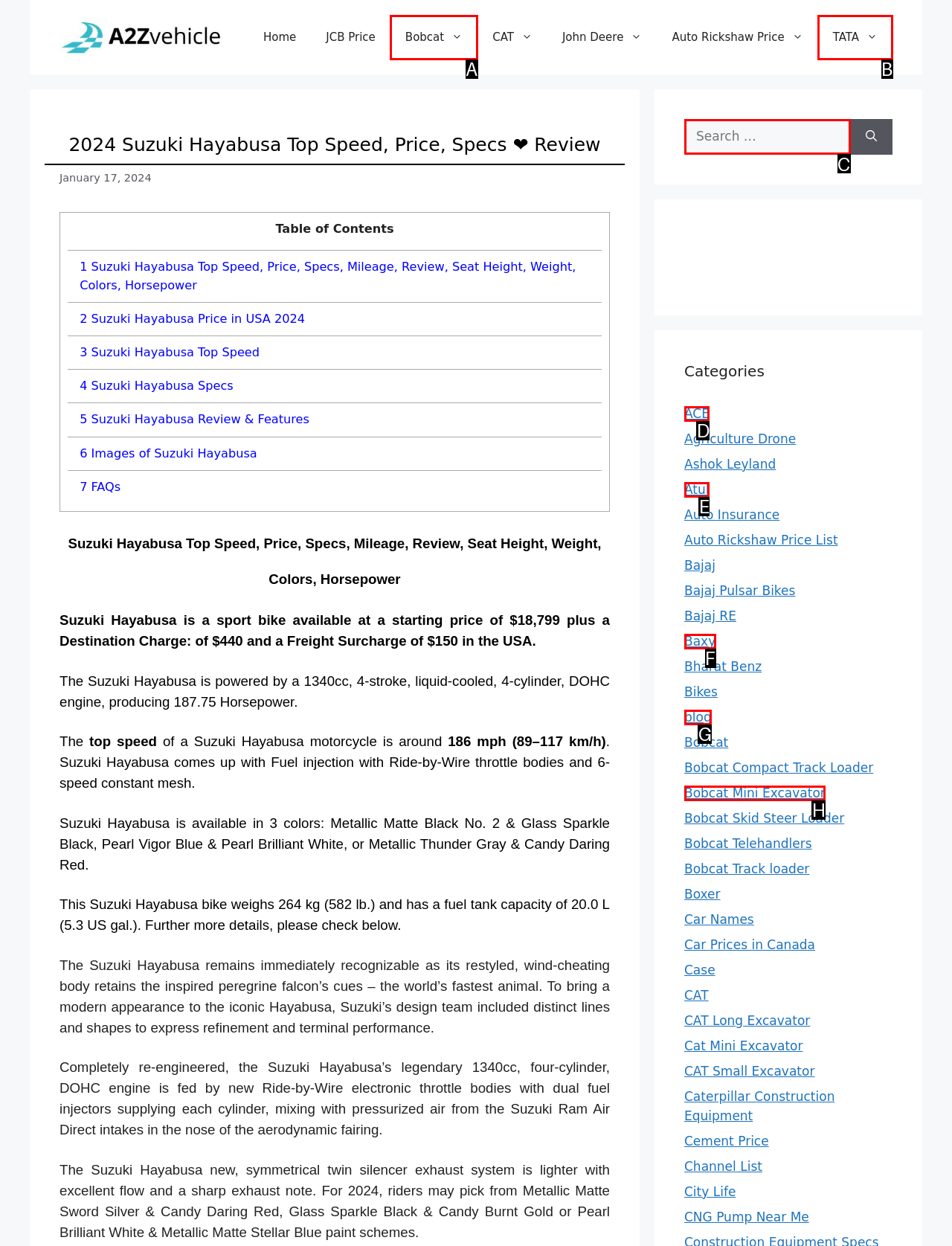What option should I click on to execute the task: Search for a keyword? Give the letter from the available choices.

C